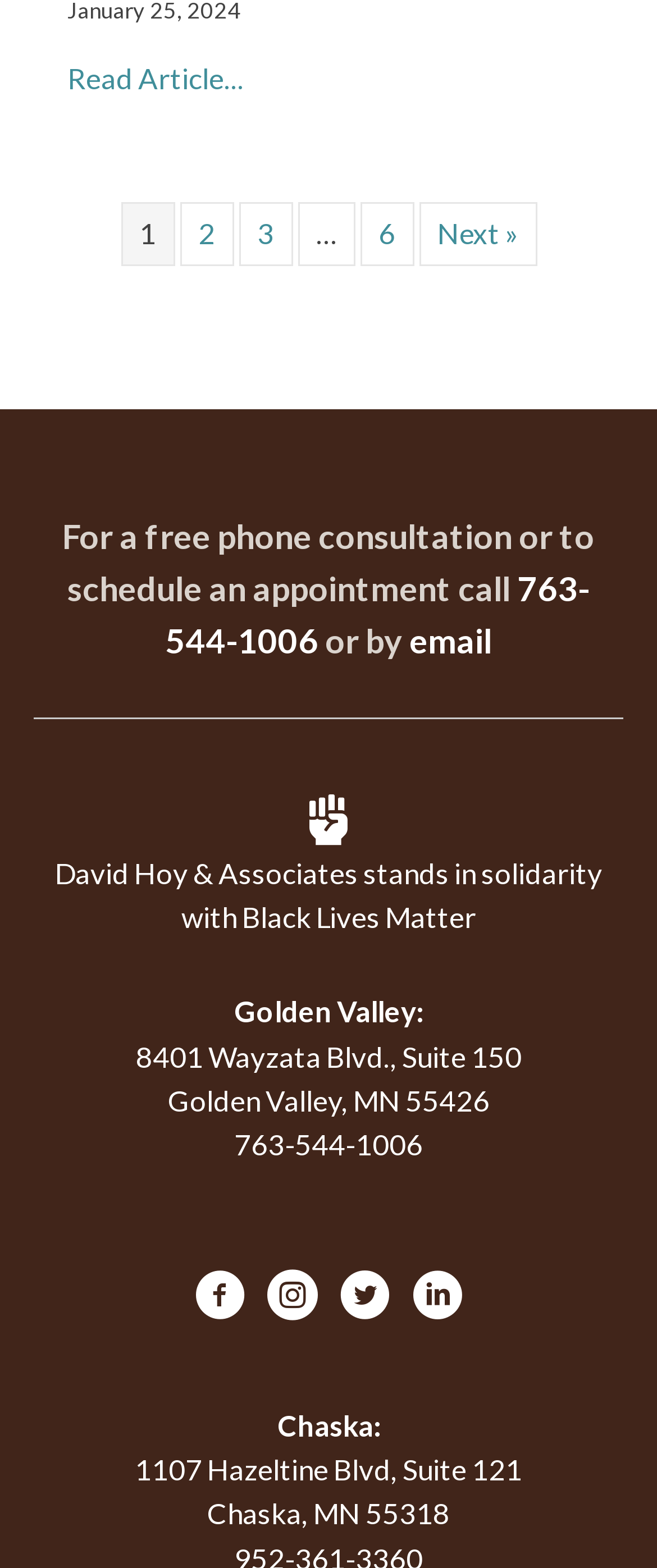Find the bounding box coordinates of the element's region that should be clicked in order to follow the given instruction: "Send an email". The coordinates should consist of four float numbers between 0 and 1, i.e., [left, top, right, bottom].

[0.623, 0.396, 0.749, 0.421]